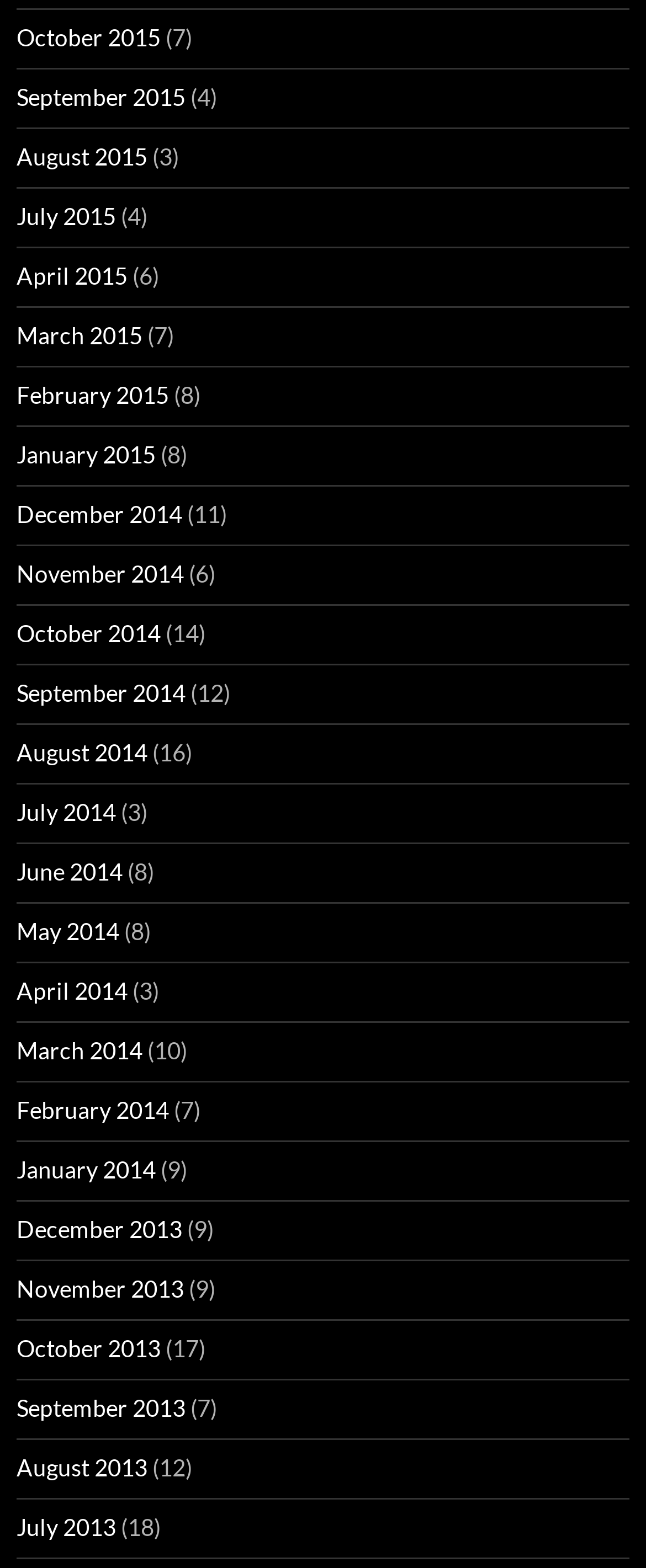Refer to the image and provide an in-depth answer to the question: 
How many links are there for the year 2015?

I counted the number of links for the year 2015 by looking at the list of links and found that there are 5 links: October 2015, September 2015, August 2015, July 2015, and April 2015.